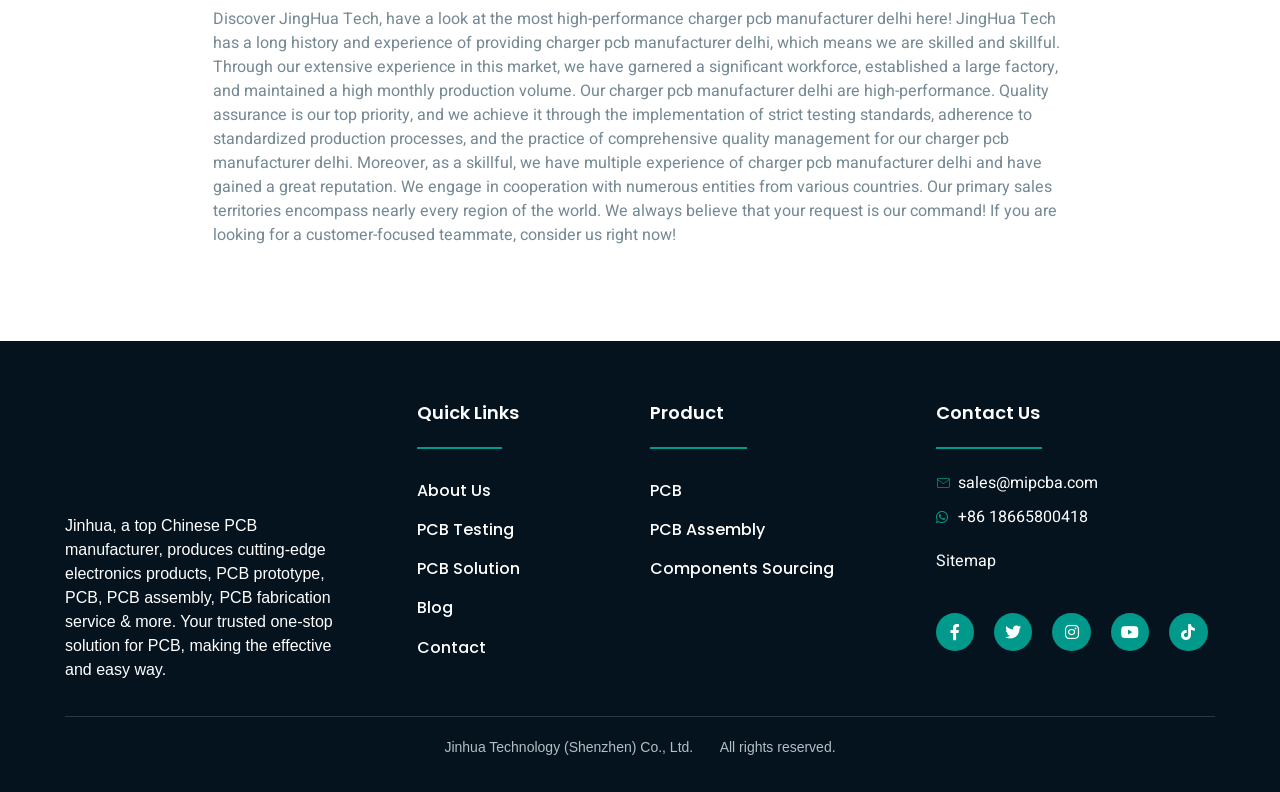Identify the bounding box coordinates for the UI element mentioned here: "About Us". Provide the coordinates as four float values between 0 and 1, i.e., [left, top, right, bottom].

[0.326, 0.595, 0.5, 0.644]